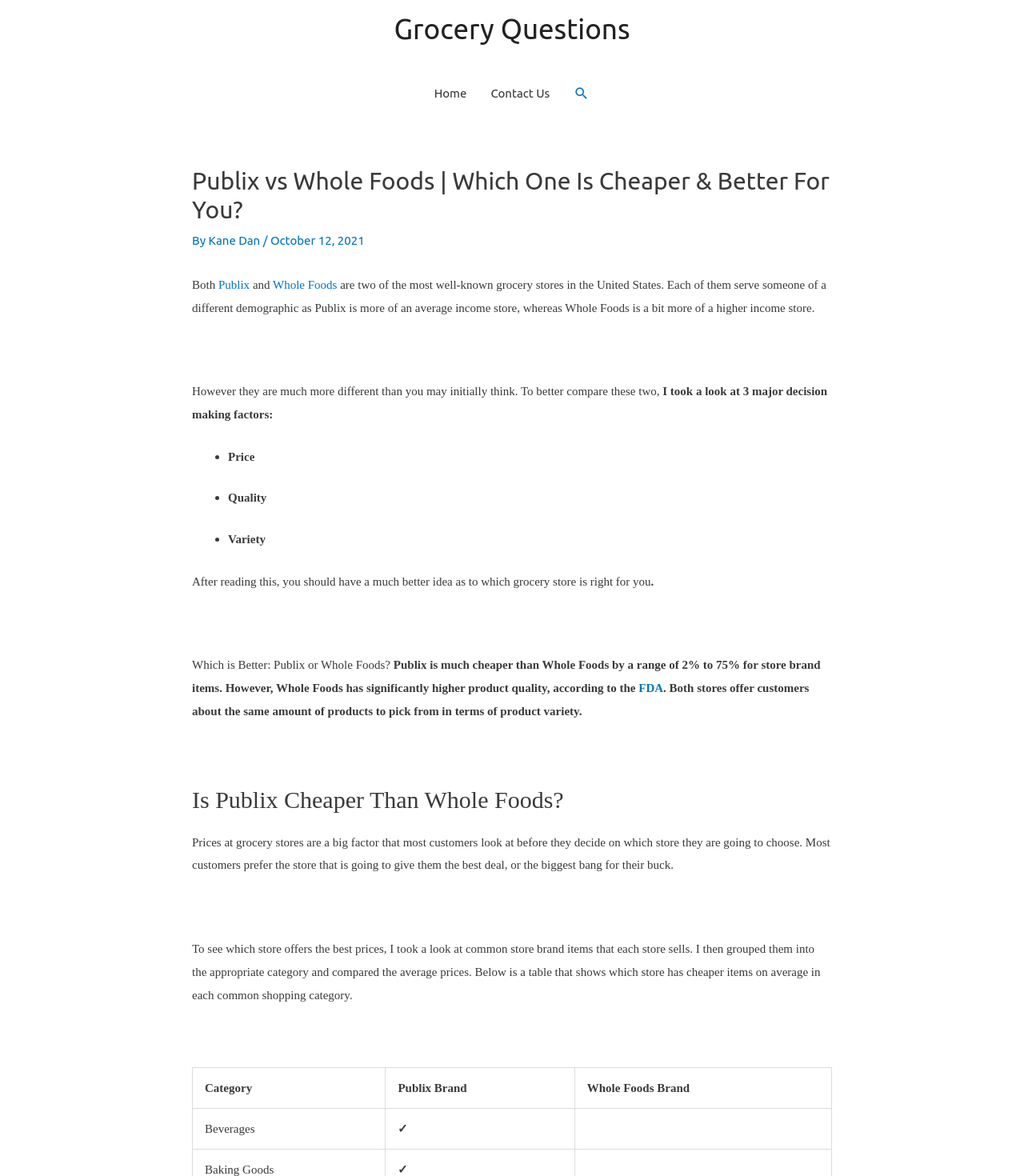Pinpoint the bounding box coordinates of the clickable area necessary to execute the following instruction: "Read more about the author by clicking on 'Kane Dan'". The coordinates should be given as four float numbers between 0 and 1, namely [left, top, right, bottom].

[0.204, 0.199, 0.257, 0.21]